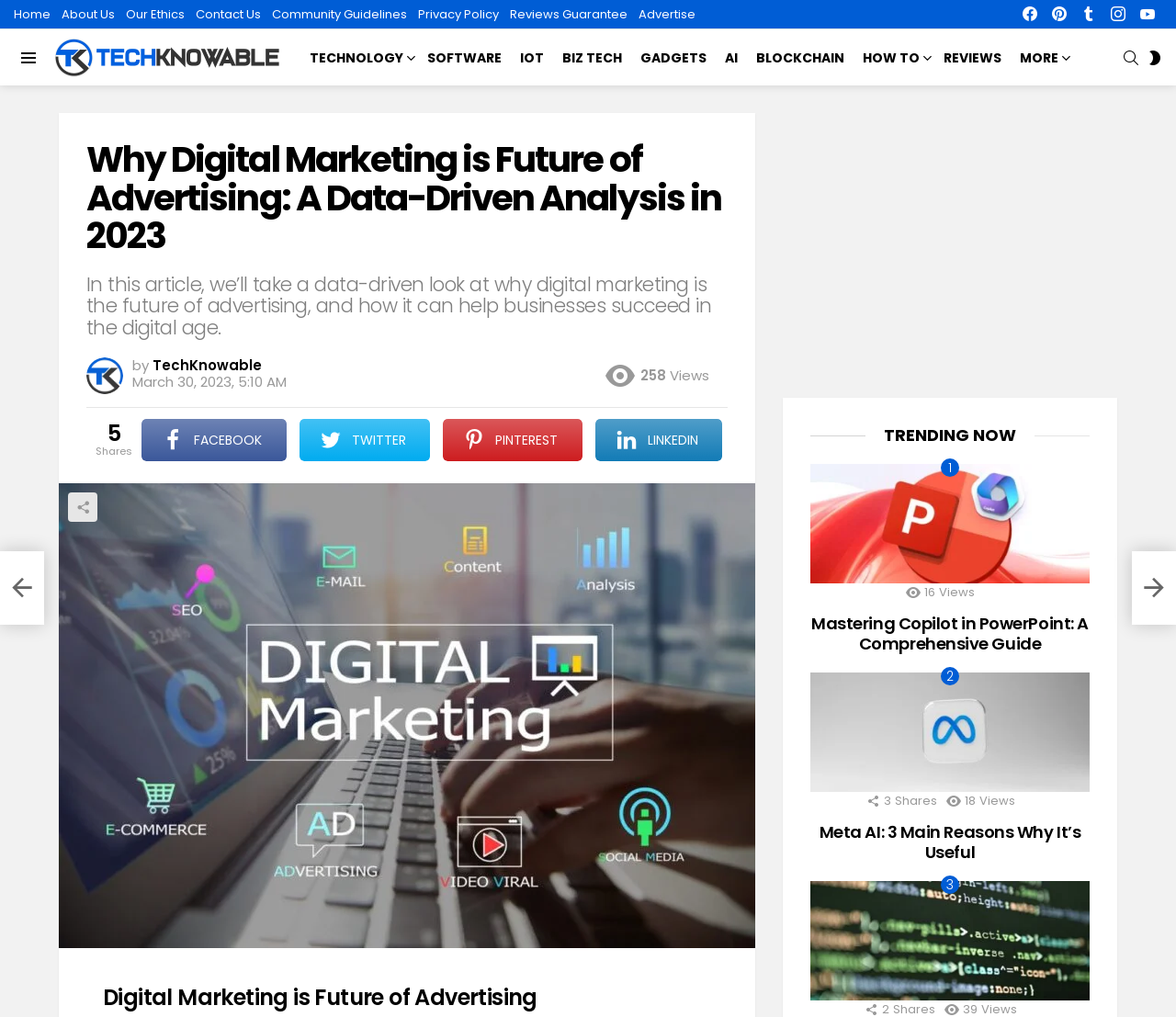What is the category of the link 'SOFTWARE'?
Answer the question using a single word or phrase, according to the image.

TECHNOLOGY